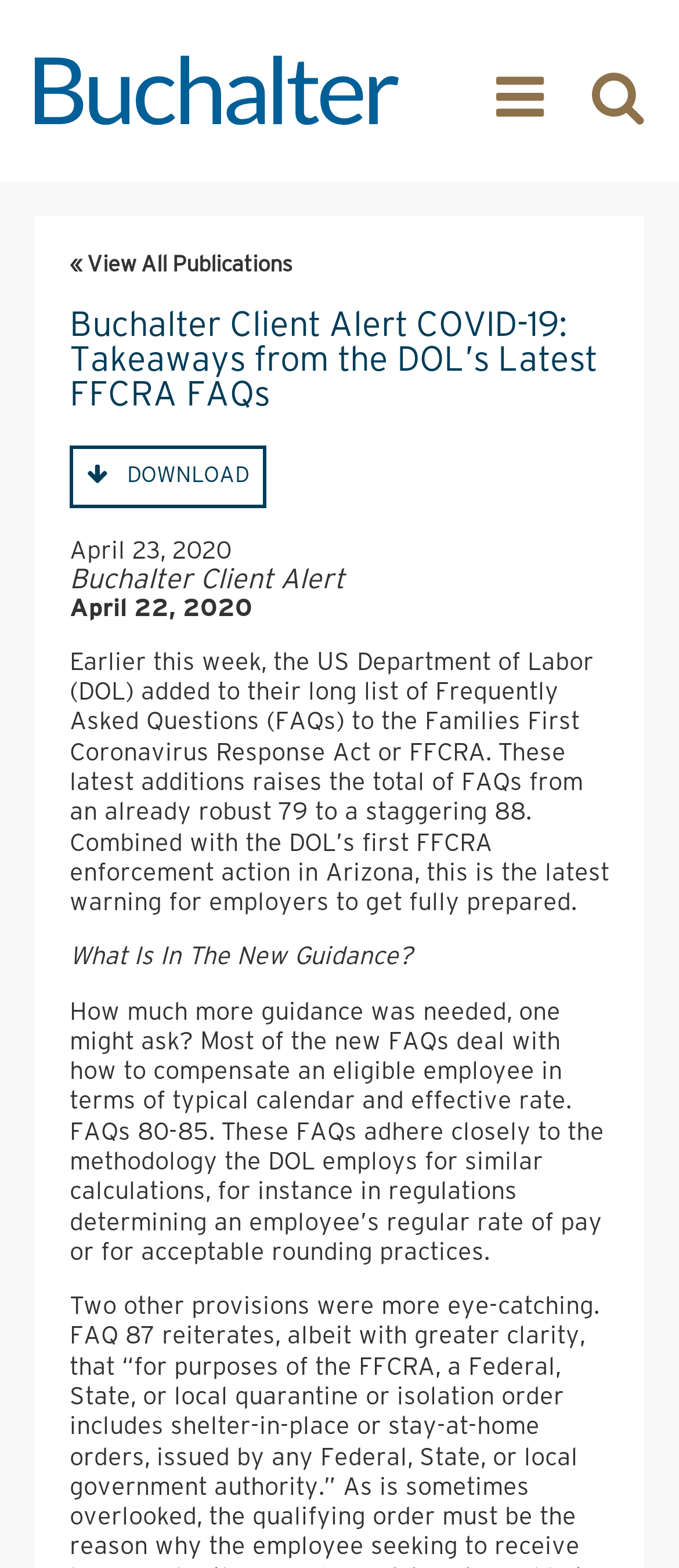What is the name of the law firm?
Based on the visual content, answer with a single word or a brief phrase.

Buchalter